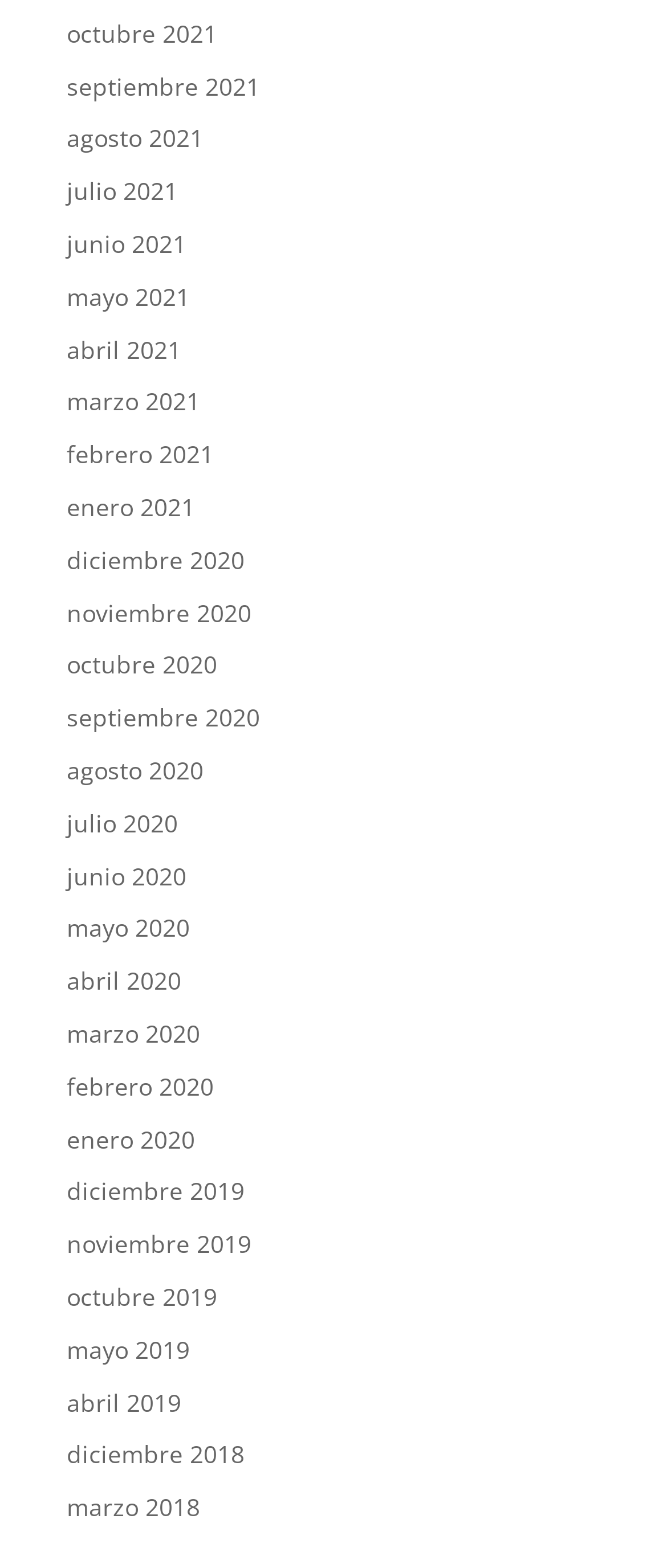Locate the bounding box coordinates of the region to be clicked to comply with the following instruction: "browse diciembre 2019". The coordinates must be four float numbers between 0 and 1, in the form [left, top, right, bottom].

[0.1, 0.749, 0.367, 0.77]